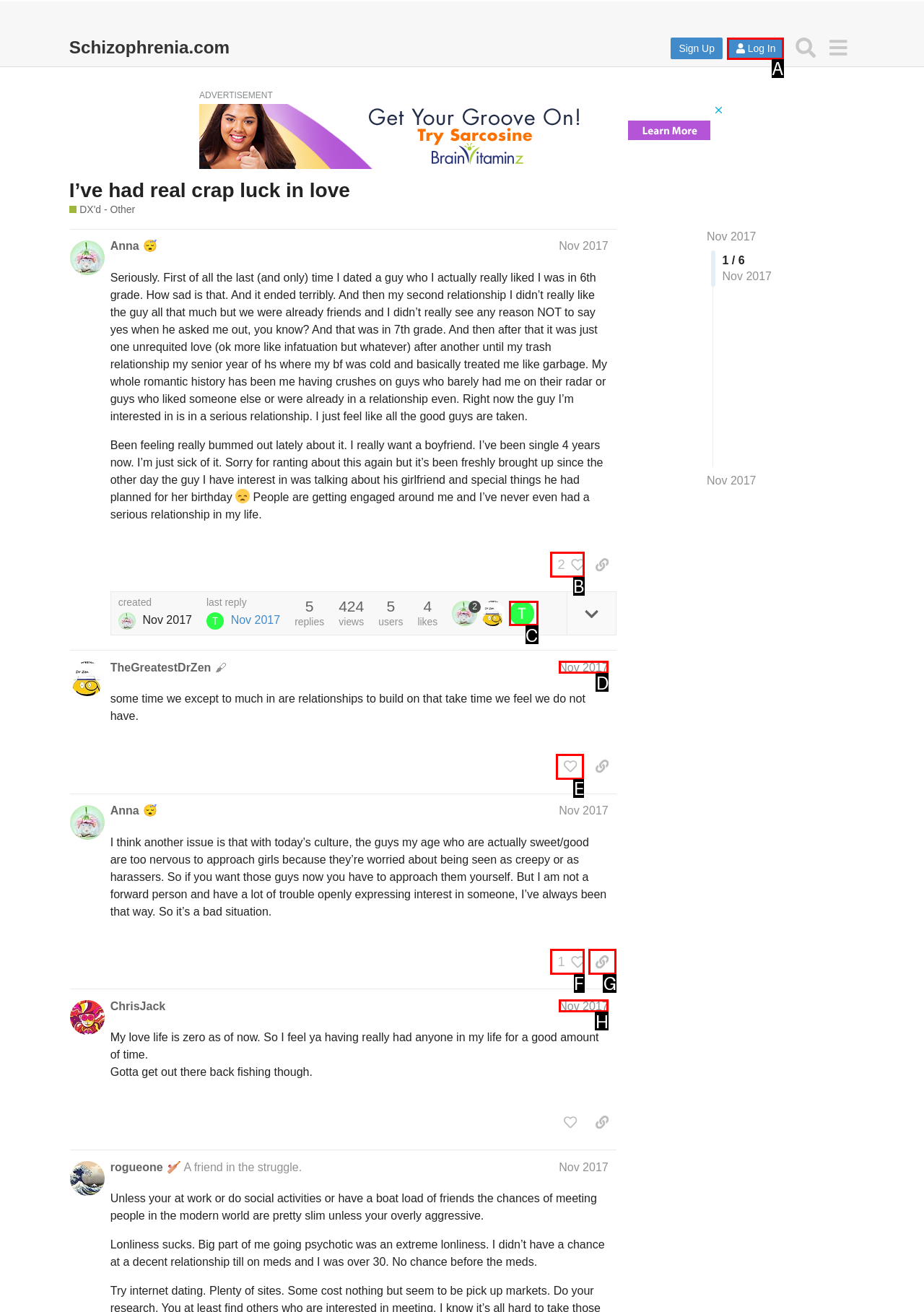Determine which UI element you should click to perform the task: Like this post
Provide the letter of the correct option from the given choices directly.

E